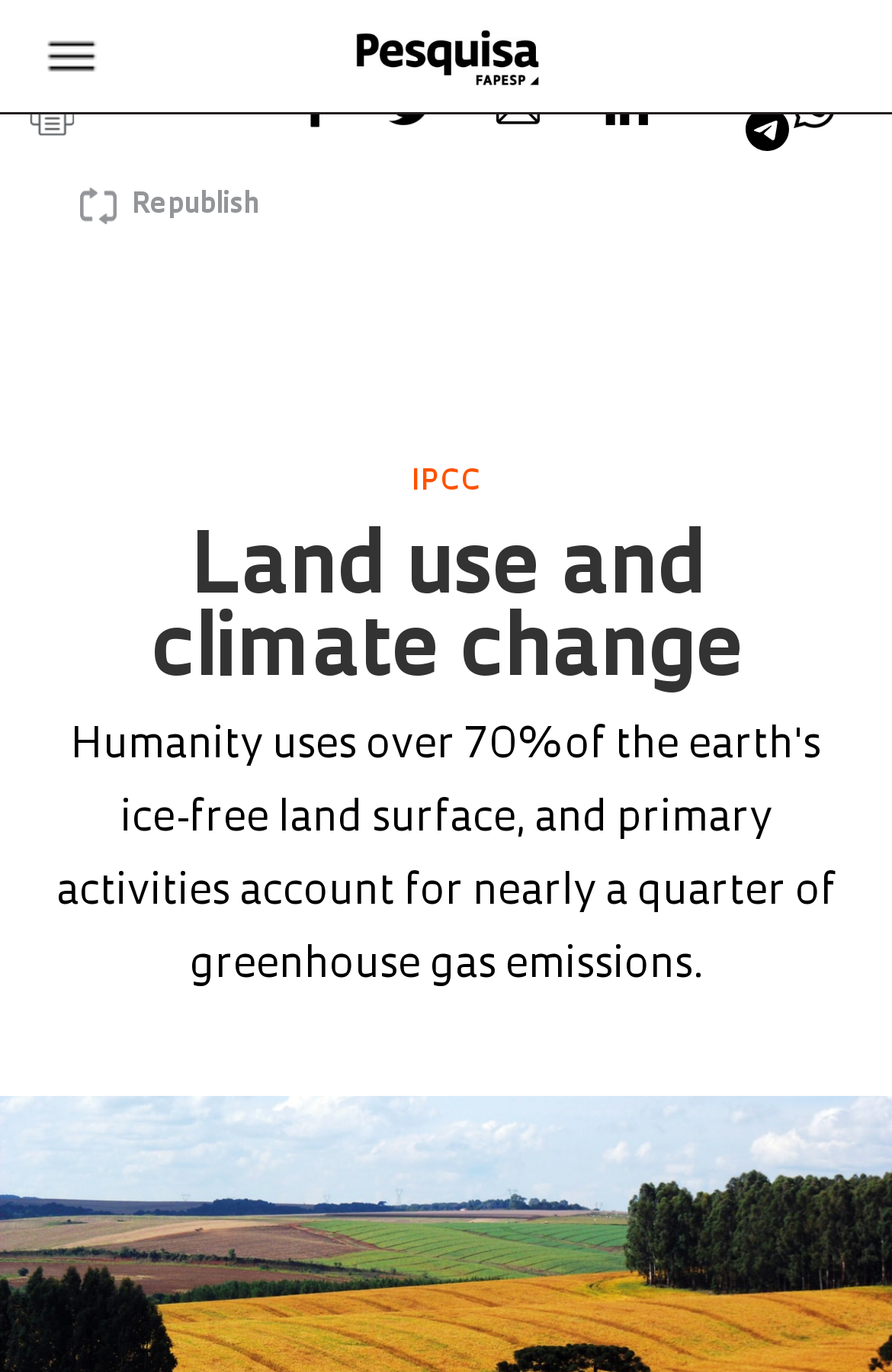What is the organization behind the report? Please answer the question using a single word or phrase based on the image.

IPCC